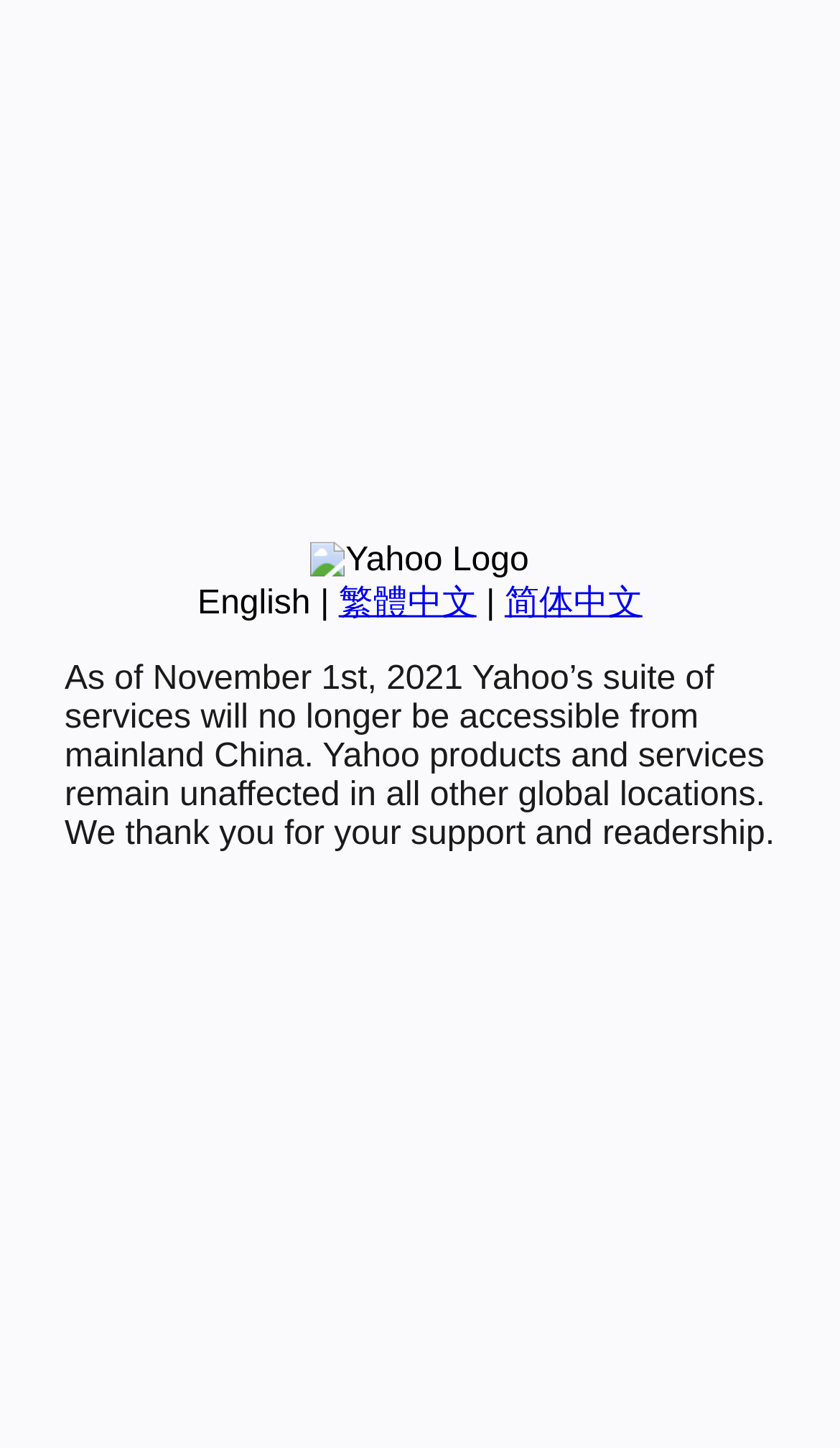Provide the bounding box coordinates for the UI element that is described as: "peak district national park".

None